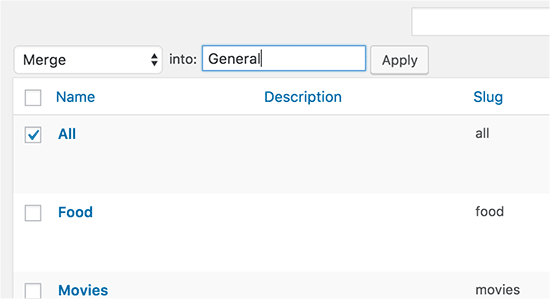Please provide a one-word or phrase answer to the question: 
How many columns are in the table?

Three